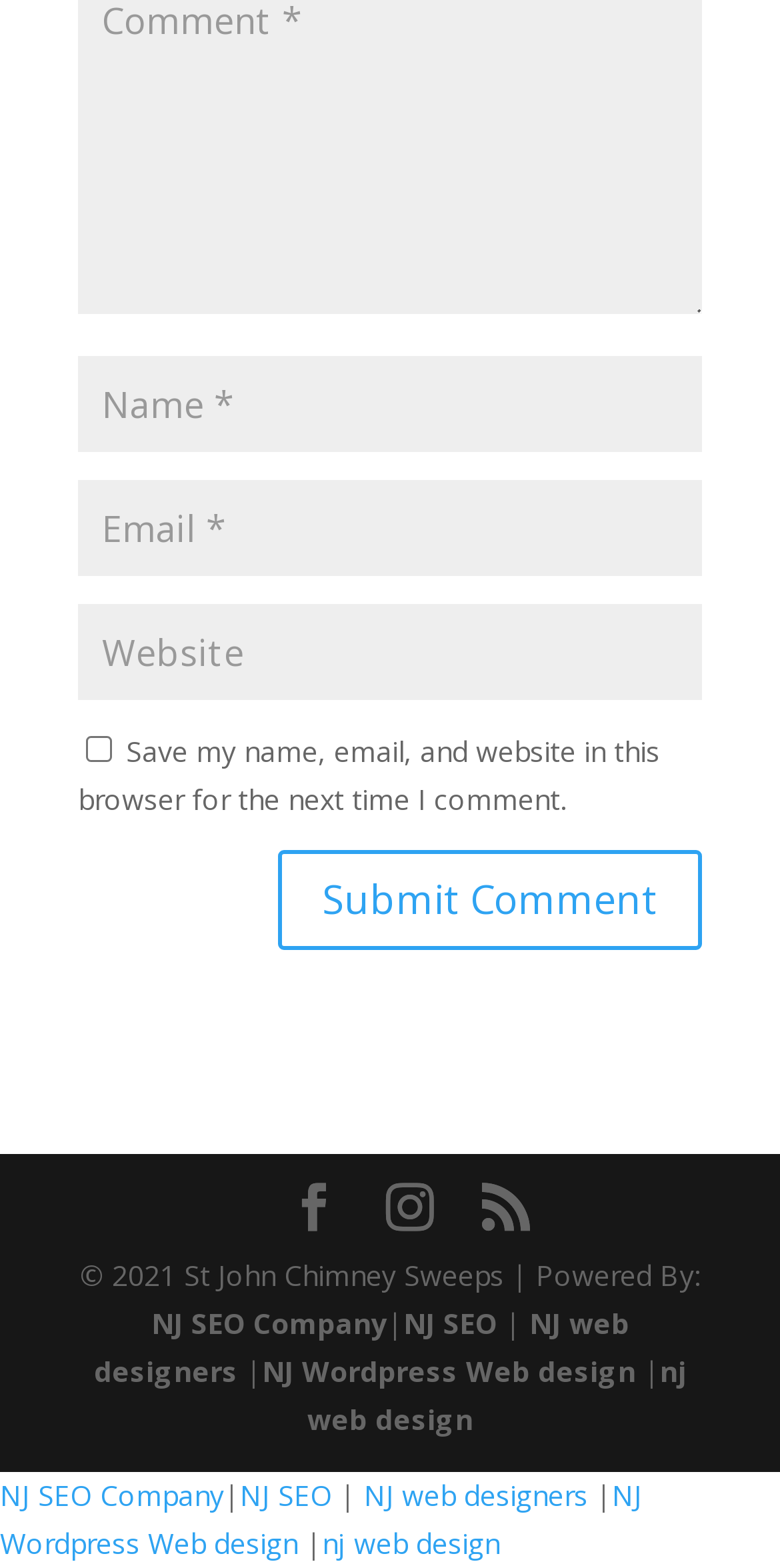What is the function of the checkbox?
Based on the screenshot, provide a one-word or short-phrase response.

Save comment info